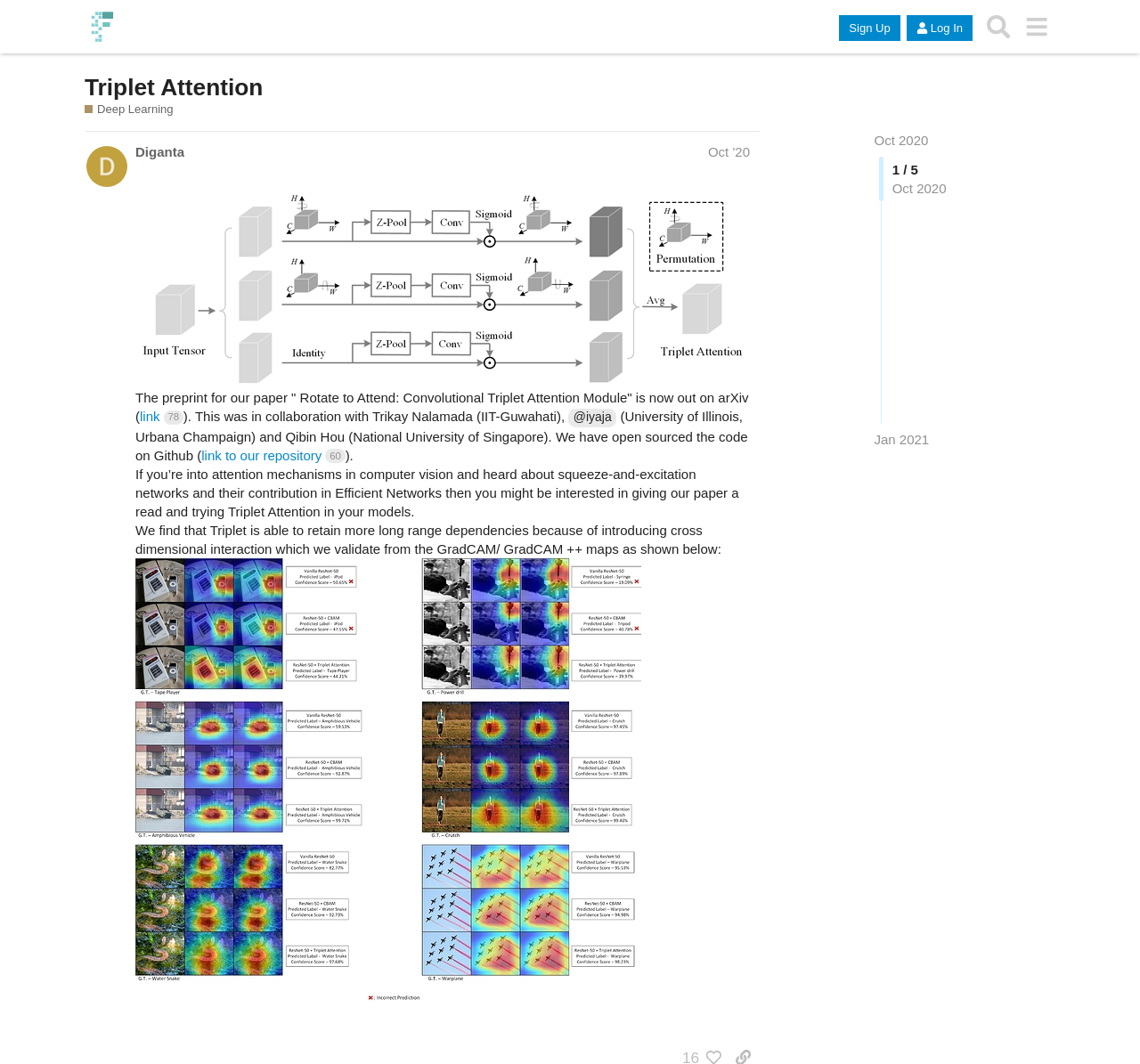Provide the bounding box coordinates of the HTML element this sentence describes: "EVENTS". The bounding box coordinates consist of four float numbers between 0 and 1, i.e., [left, top, right, bottom].

None